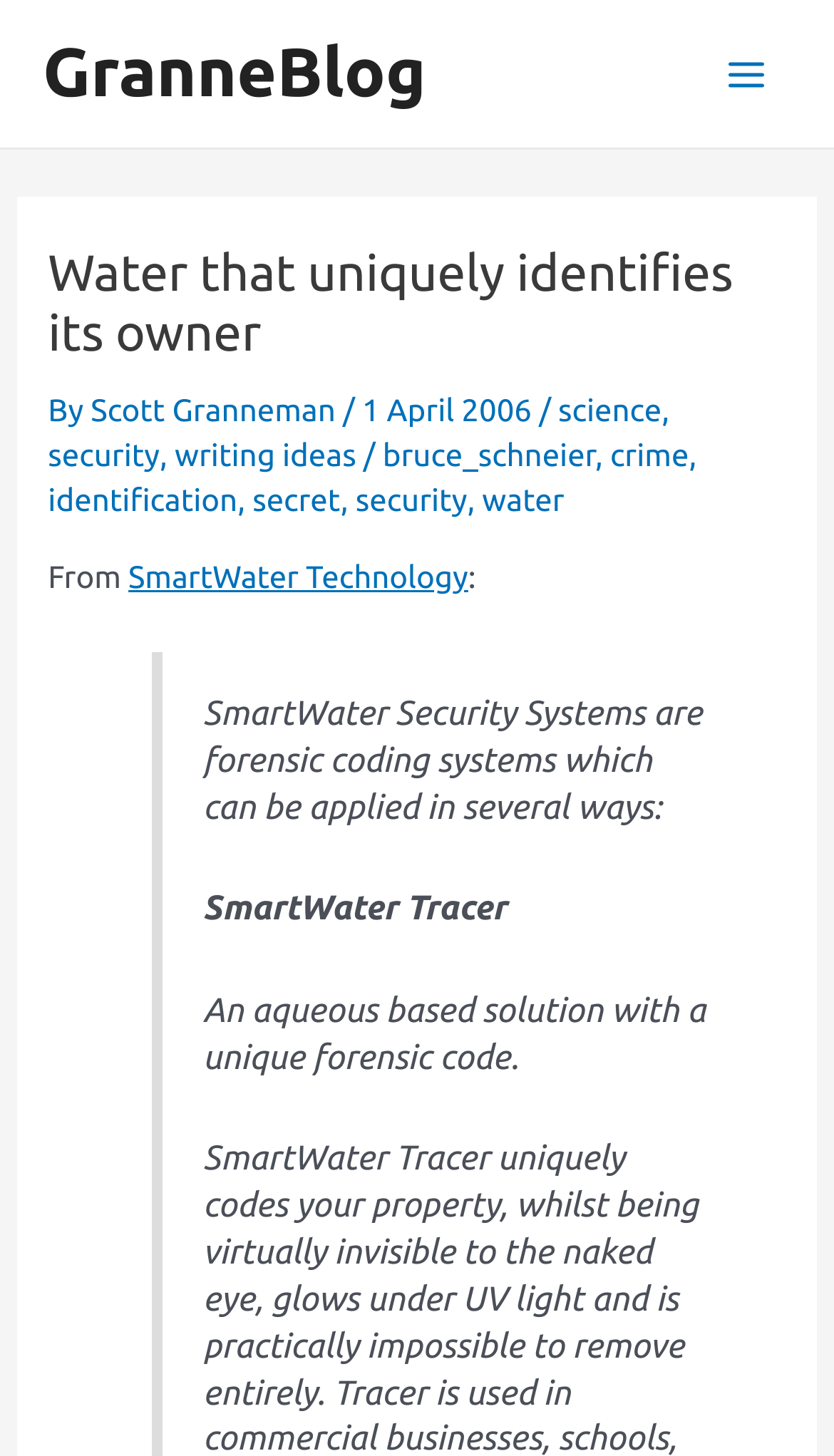Locate the coordinates of the bounding box for the clickable region that fulfills this instruction: "Learn about 'crime'".

[0.732, 0.299, 0.826, 0.324]